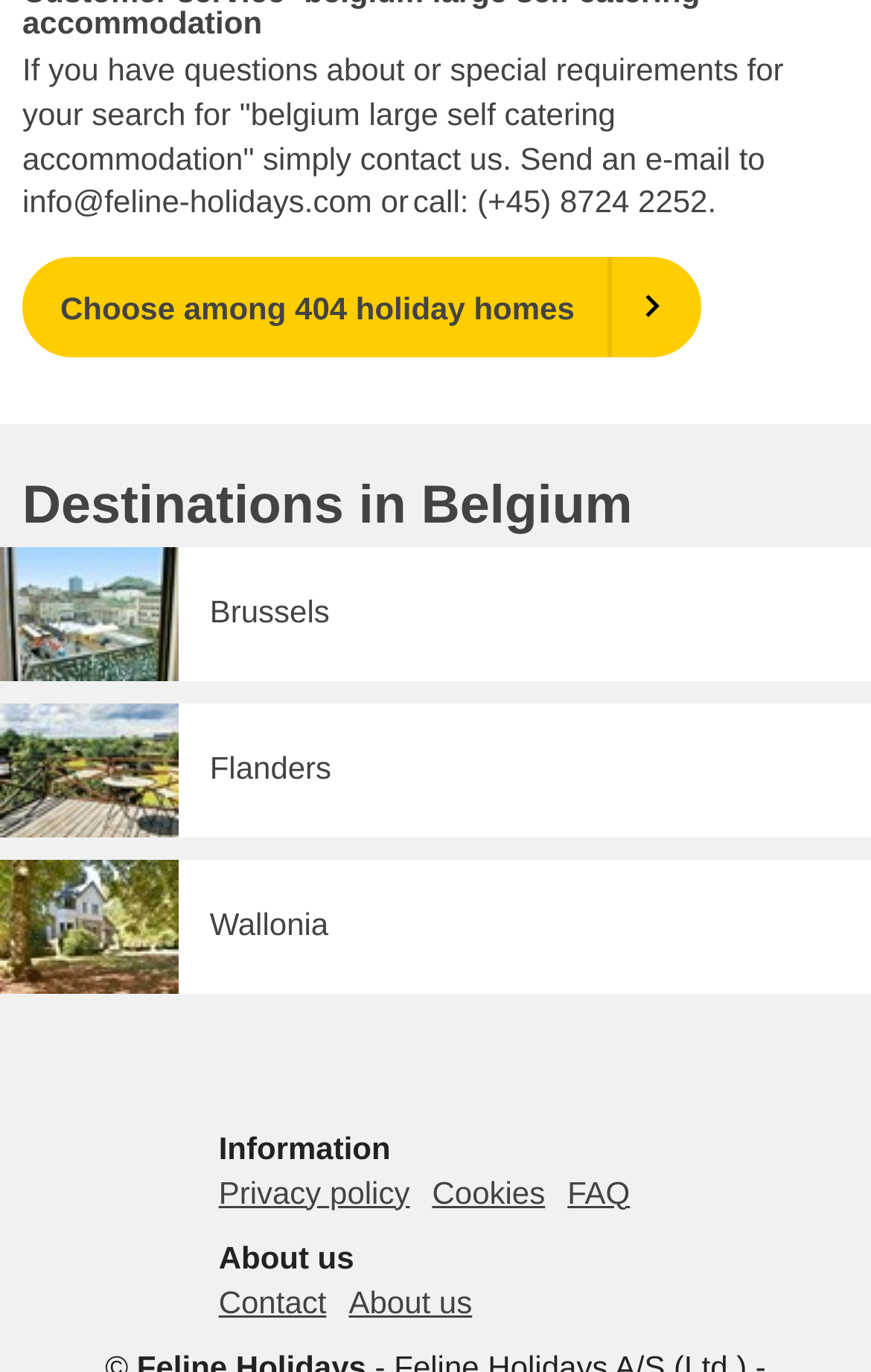How many links are there in the 'Information' section?
Refer to the image and give a detailed answer to the query.

The answer can be found by looking at the 'Information' section at the bottom of the webpage, which contains four links: 'Privacy policy', 'Cookies', 'FAQ', and 'About us'.